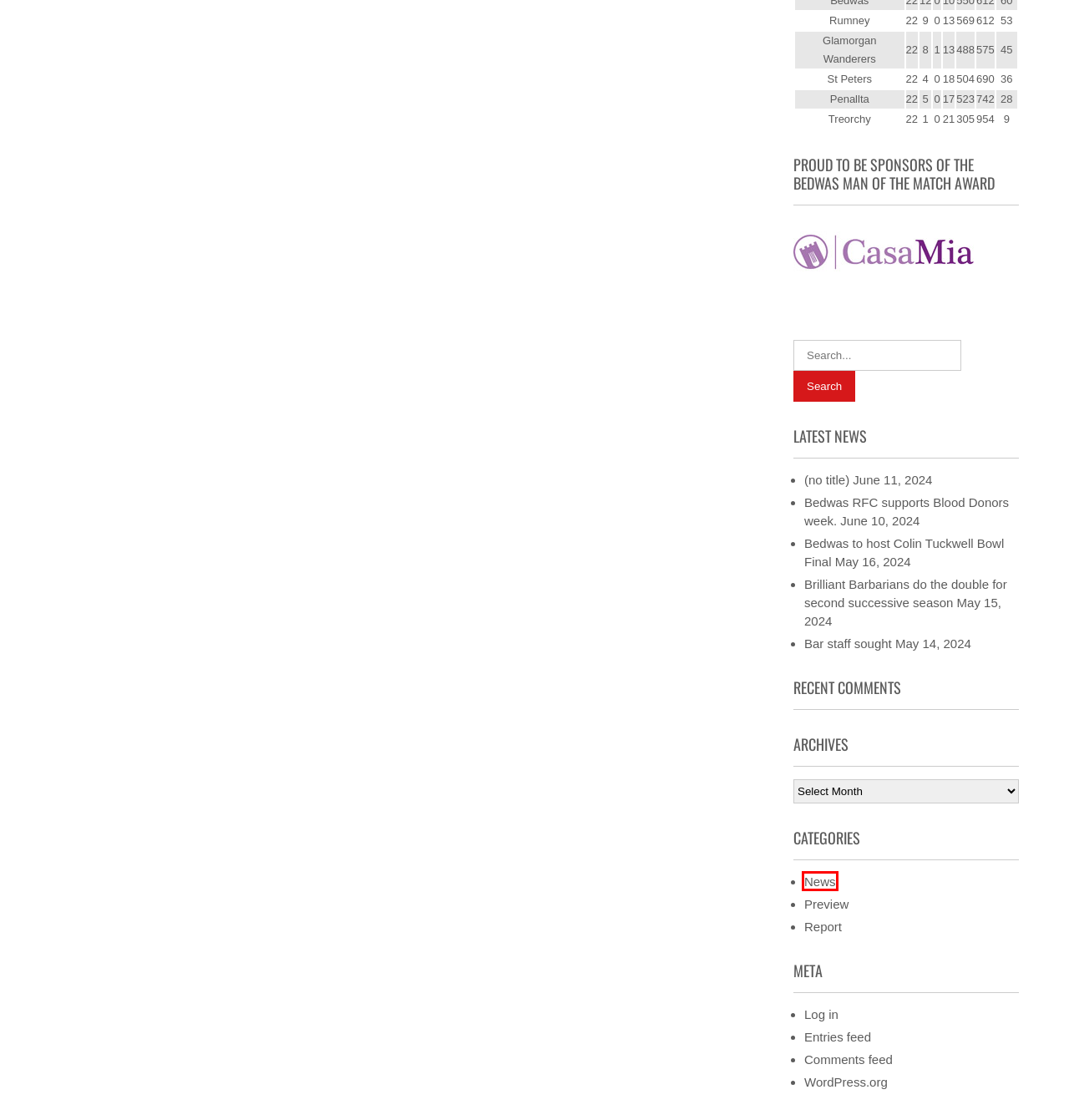You are provided with a screenshot of a webpage that has a red bounding box highlighting a UI element. Choose the most accurate webpage description that matches the new webpage after clicking the highlighted element. Here are your choices:
A. Ian Lovell Photography - Home
B. Log In ‹ BEDWAS RFC — WordPress
C. Sporting Records Online Ltd
D. News – BEDWAS RFC
E. Blog Tool, Publishing Platform, and CMS – WordPress.org
F. Professional WordPress Themes & Templates Download
G. Comments for BEDWAS RFC
H. Preview – BEDWAS RFC

D